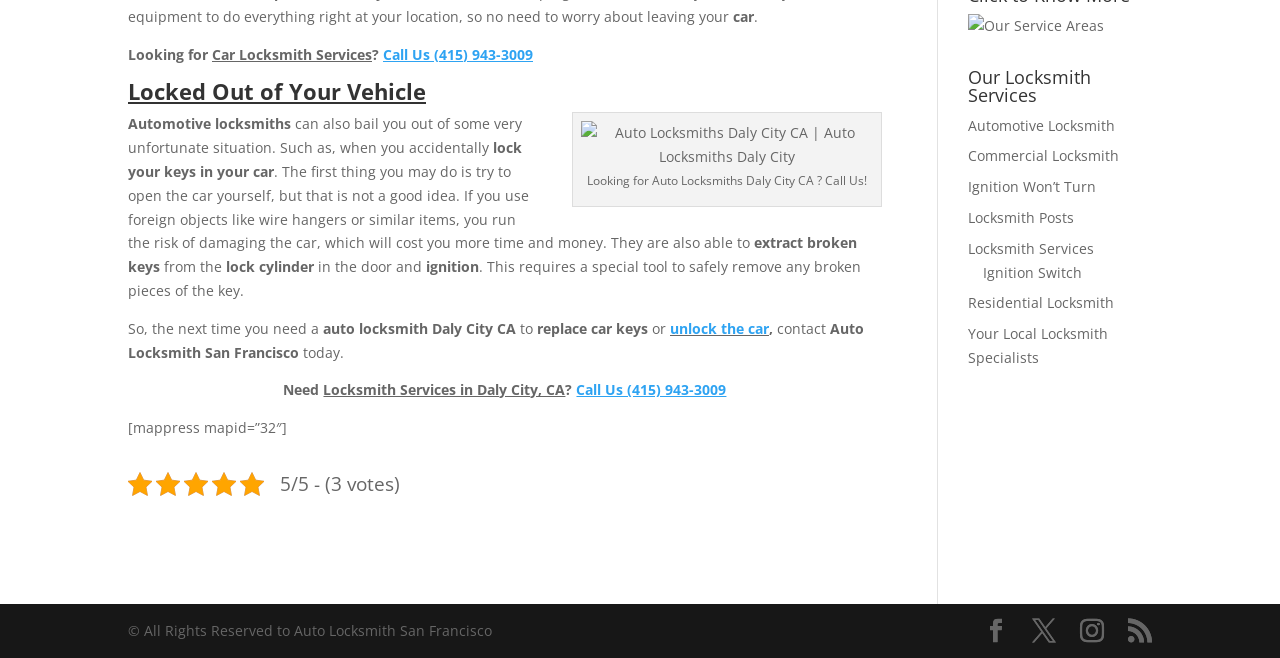Provide the bounding box coordinates for the specified HTML element described in this description: "Automotive Locksmith". The coordinates should be four float numbers ranging from 0 to 1, in the format [left, top, right, bottom].

[0.756, 0.176, 0.871, 0.205]